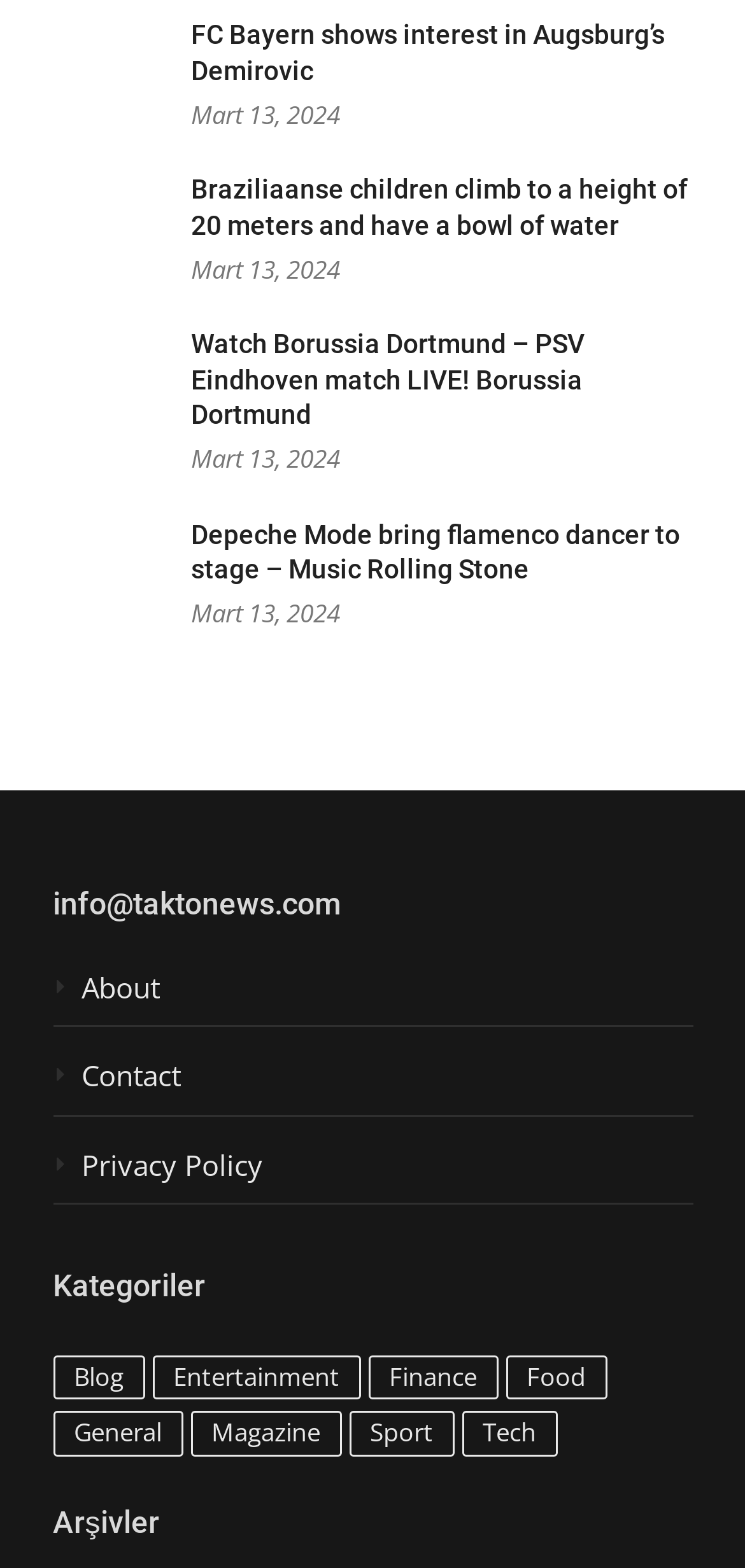Consider the image and give a detailed and elaborate answer to the question: 
How many news articles are available in the 'General' category?

The number of news articles in the 'General' category can be found in the link element with the text 'General (146,858 öge)'. The number is 146,858.